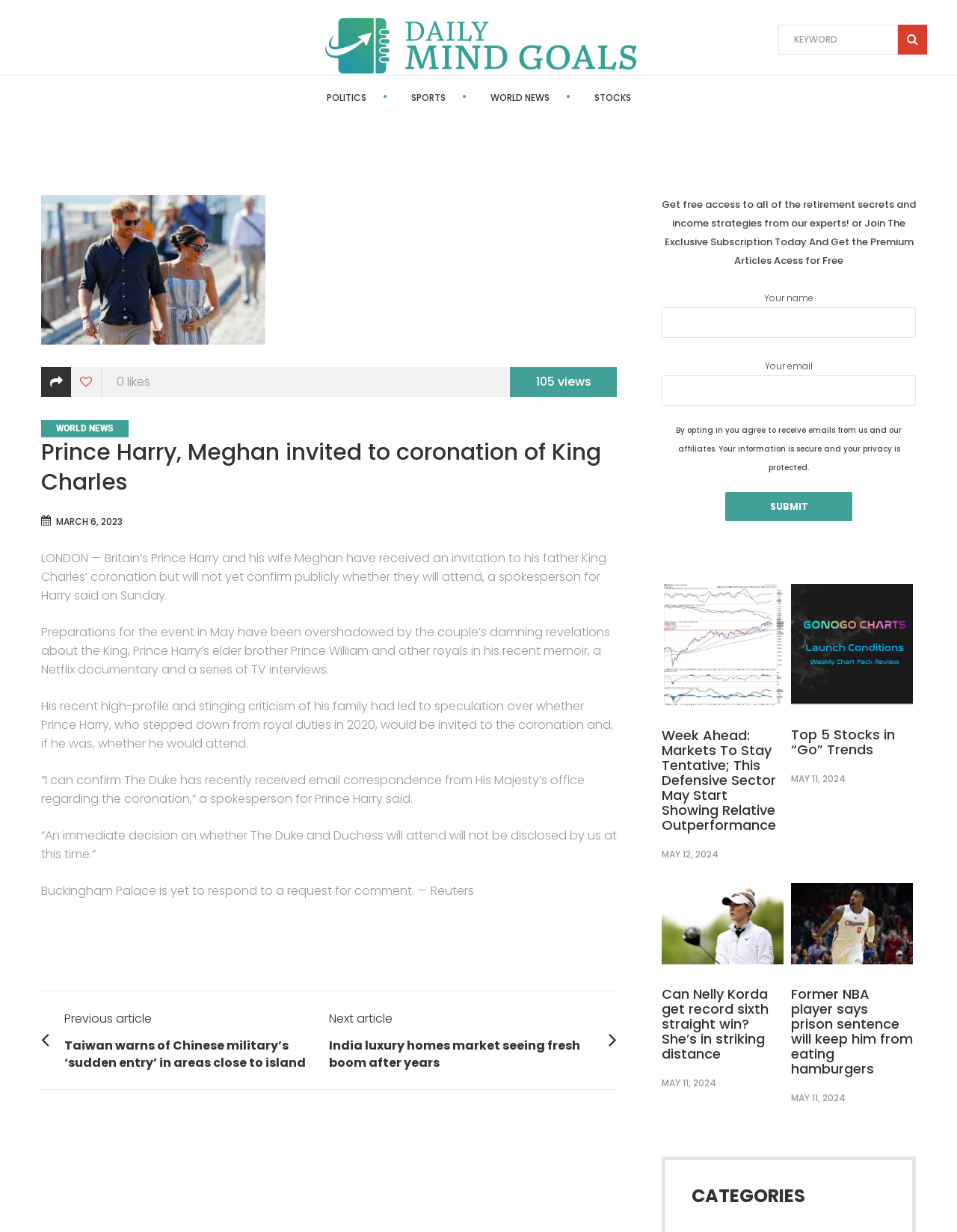What is the category of the news article?
Look at the webpage screenshot and answer the question with a detailed explanation.

I determined the answer by looking at the category section of the webpage, where it is written 'CATEGORIES' and below it, there is a link 'WORLD NEWS' which indicates the category of the news article.